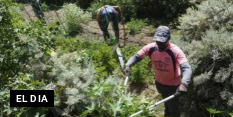Describe the image thoroughly, including all noticeable details.

In the image, workers are seen engaging in agricultural tasks amidst lush vegetation. One worker in the foreground, dressed in a bright pink shirt and wearing a hat for sun protection, is handling gardening tools, likely tending to the plants in the area. The background features another worker who appears to be involved in similar activities, emphasizing the collaborative nature of the work. This scene is indicative of the agricultural community’s efforts in Tenerife, where local farmers play a crucial role in maintaining the island's natural landscape and harvesting crops. The image captures the essence of labor and productivity in a vibrant, green environment, reflecting the ongoing connection between the residents and their land. The bottom left corner displays the label "EL DIA," indicating that this image is sourced from a regional news outlet, further underlining its relevance to local agricultural news.